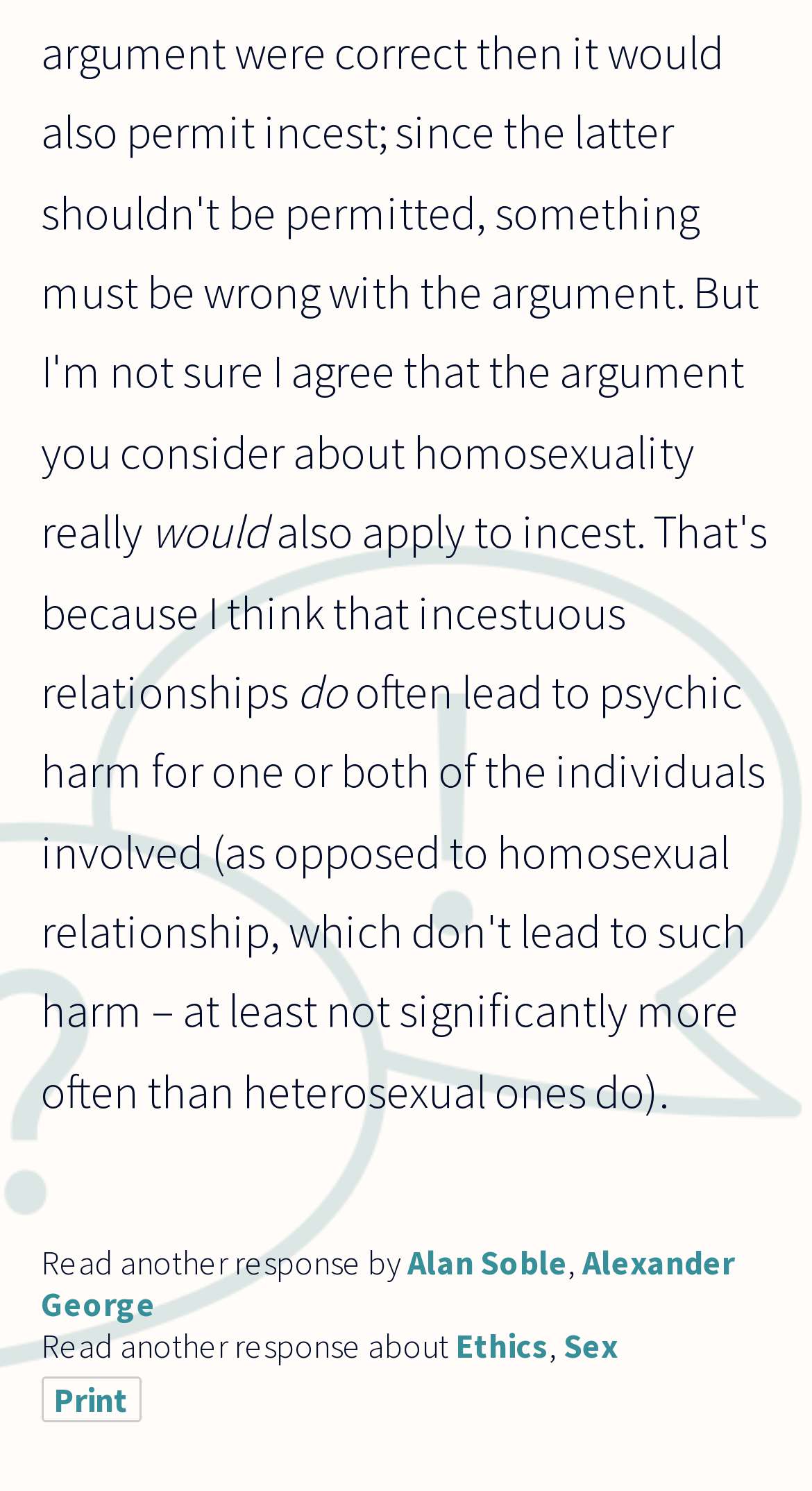Provide a short, one-word or phrase answer to the question below:
How many commas are there on the webpage?

2